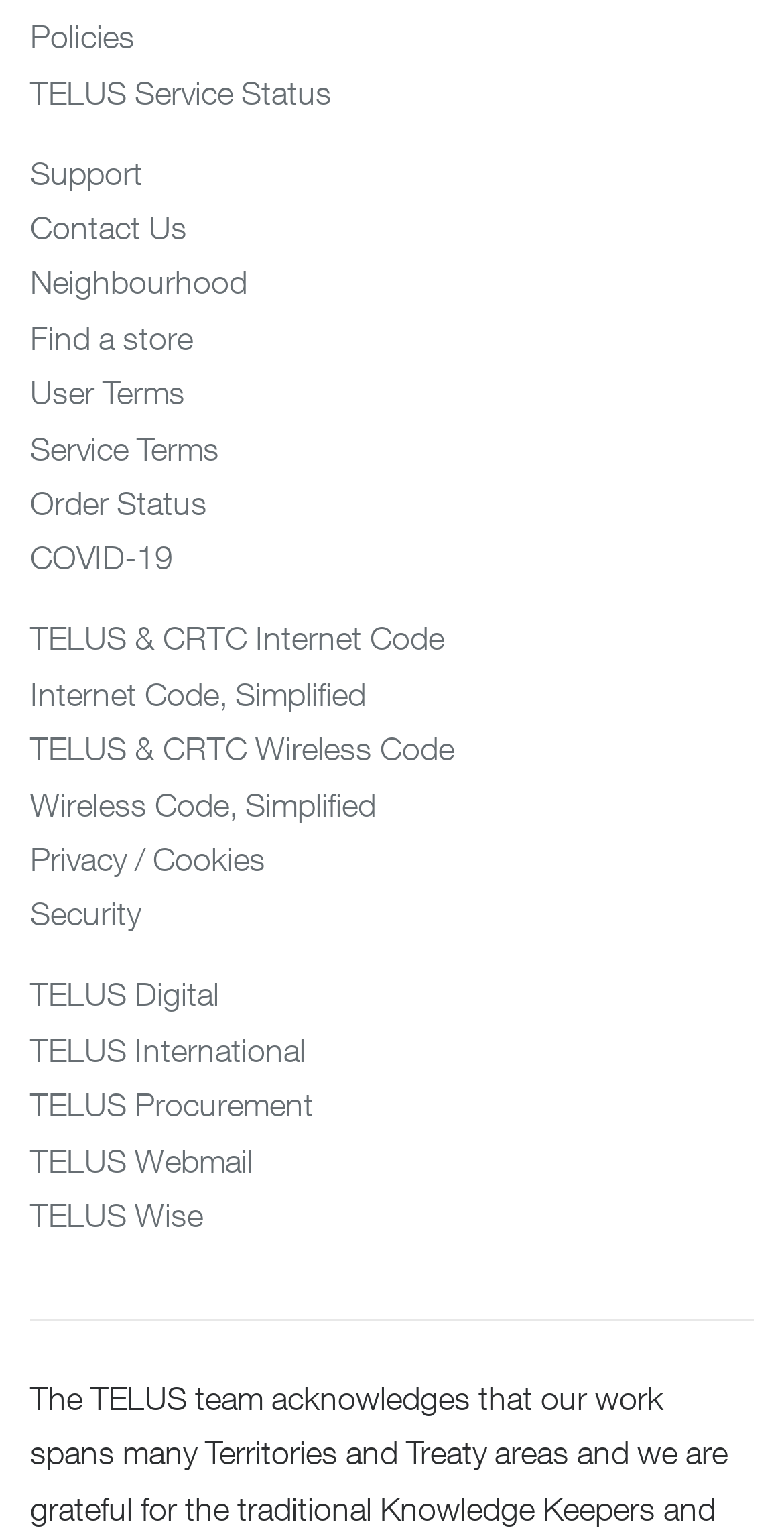Mark the bounding box of the element that matches the following description: "Order Status".

[0.038, 0.315, 0.264, 0.339]